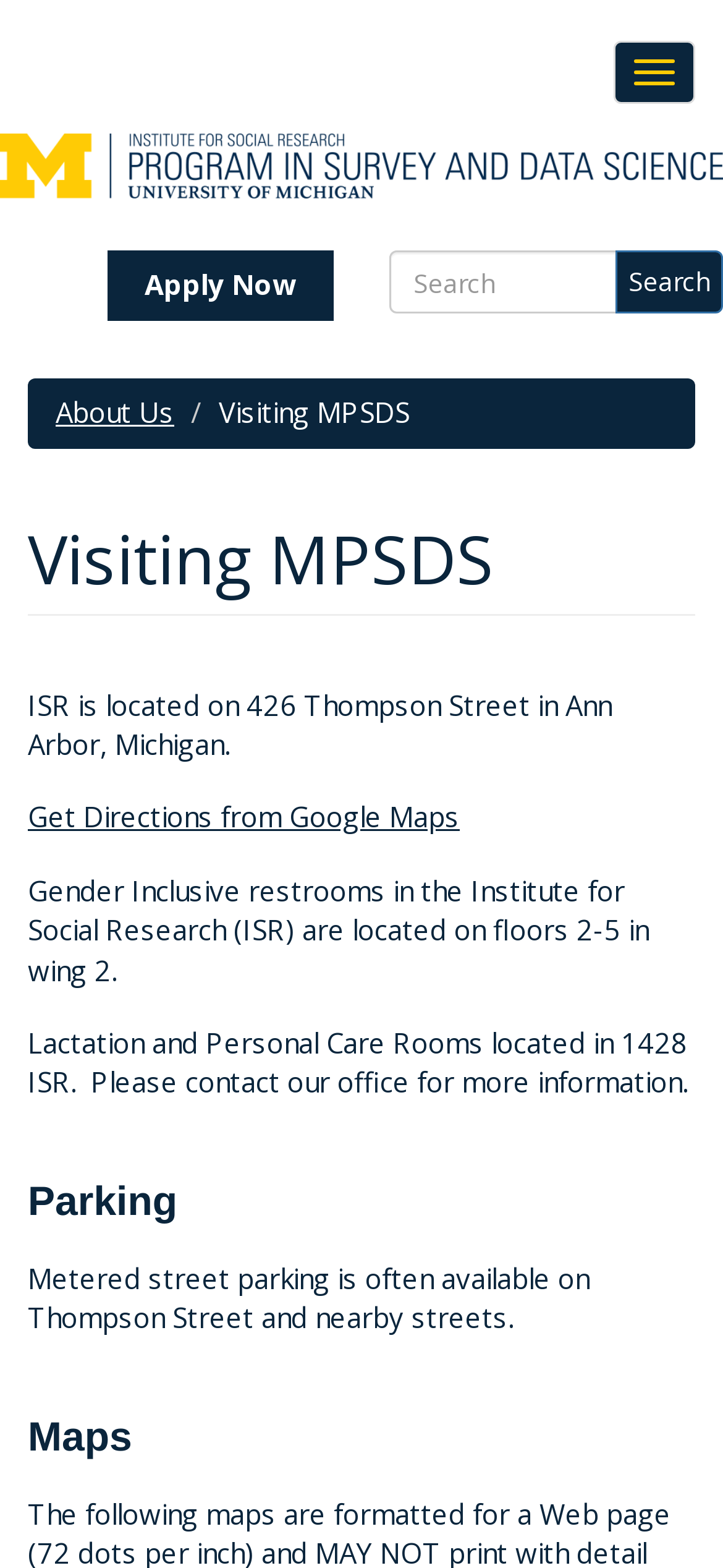Please identify the bounding box coordinates of the region to click in order to complete the given instruction: "Get directions from Google Maps". The coordinates should be four float numbers between 0 and 1, i.e., [left, top, right, bottom].

[0.038, 0.509, 0.636, 0.533]